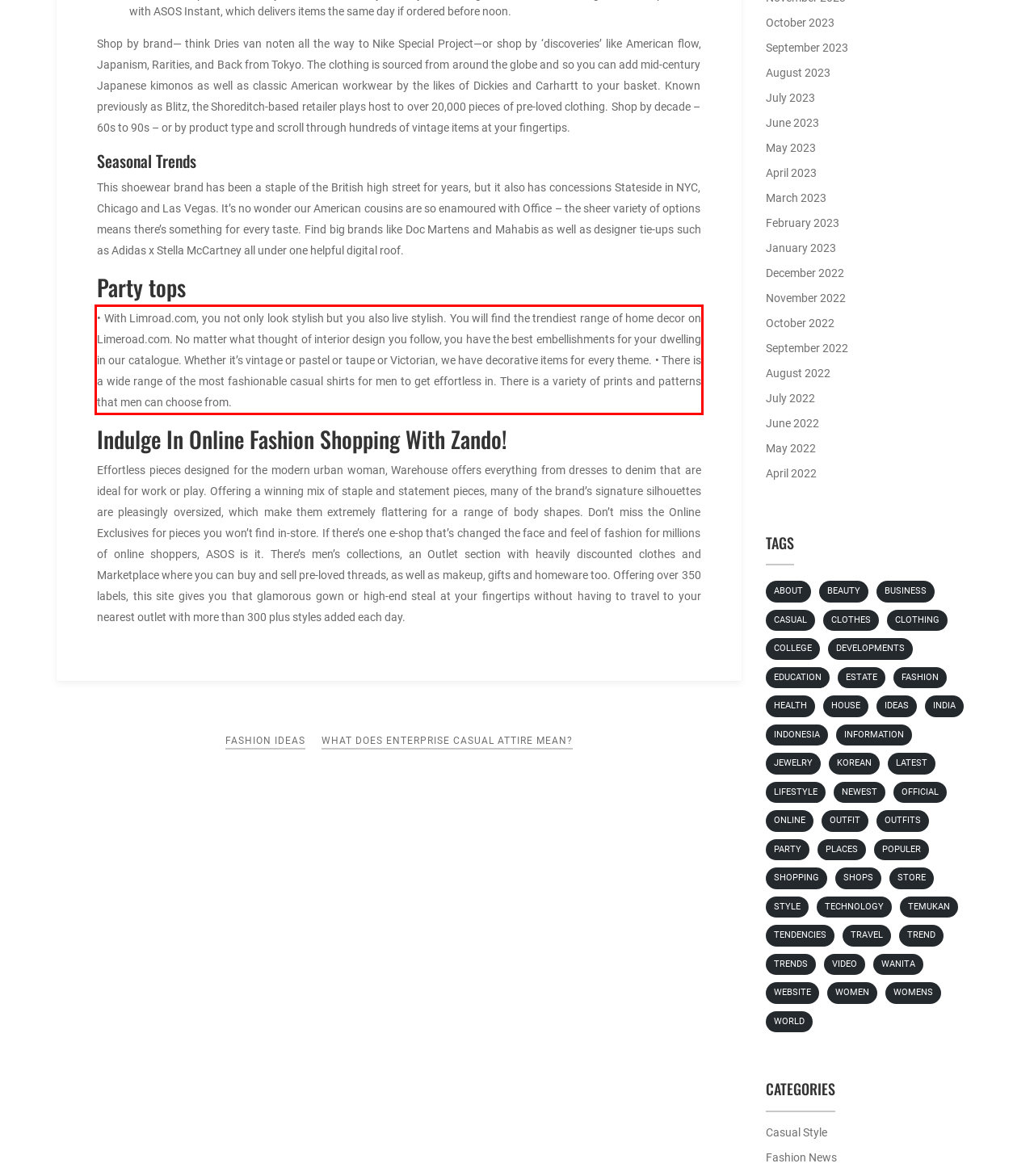Locate the red bounding box in the provided webpage screenshot and use OCR to determine the text content inside it.

• With Limroad.com, you not only look stylish but you also live stylish. You will find the trendiest range of home decor on Limeroad.com. No matter what thought of interior design you follow, you have the best embellishments for your dwelling in our catalogue. Whether it’s vintage or pastel or taupe or Victorian, we have decorative items for every theme. • There is a wide range of the most fashionable casual shirts for men to get effortless in. There is a variety of prints and patterns that men can choose from.